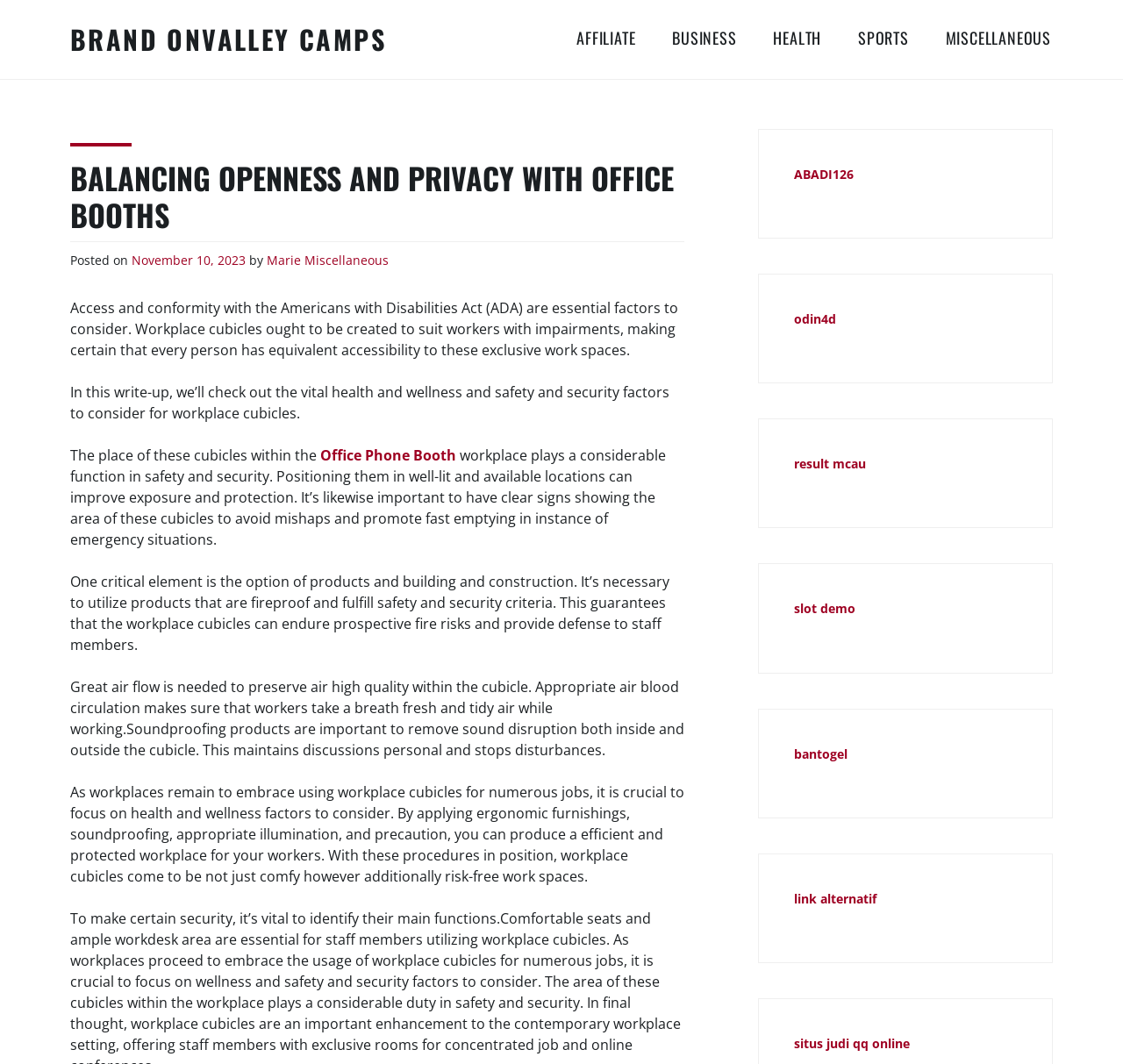Find the bounding box coordinates of the clickable region needed to perform the following instruction: "Click on the 'Office Phone Booth' link". The coordinates should be provided as four float numbers between 0 and 1, i.e., [left, top, right, bottom].

[0.285, 0.419, 0.406, 0.439]